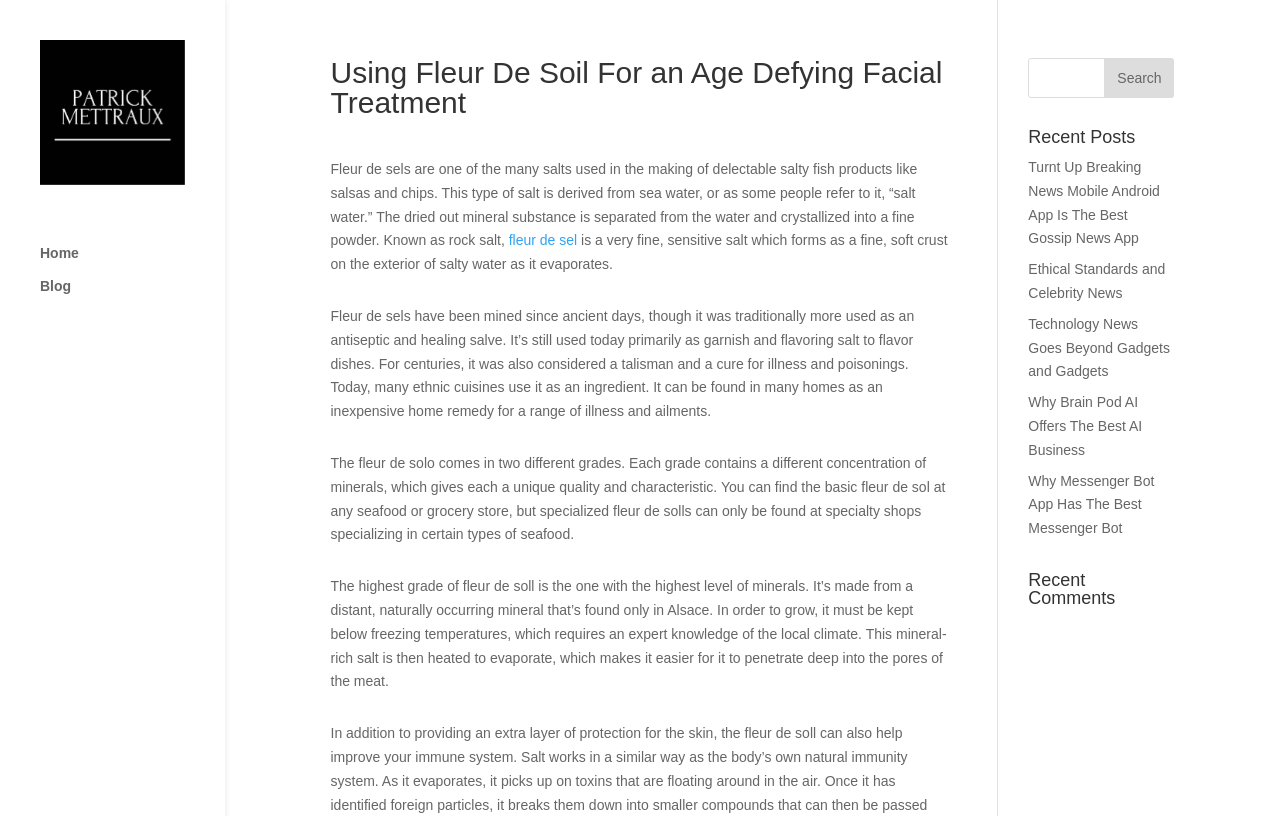Locate the bounding box of the user interface element based on this description: "Blog".

[0.031, 0.13, 0.176, 0.17]